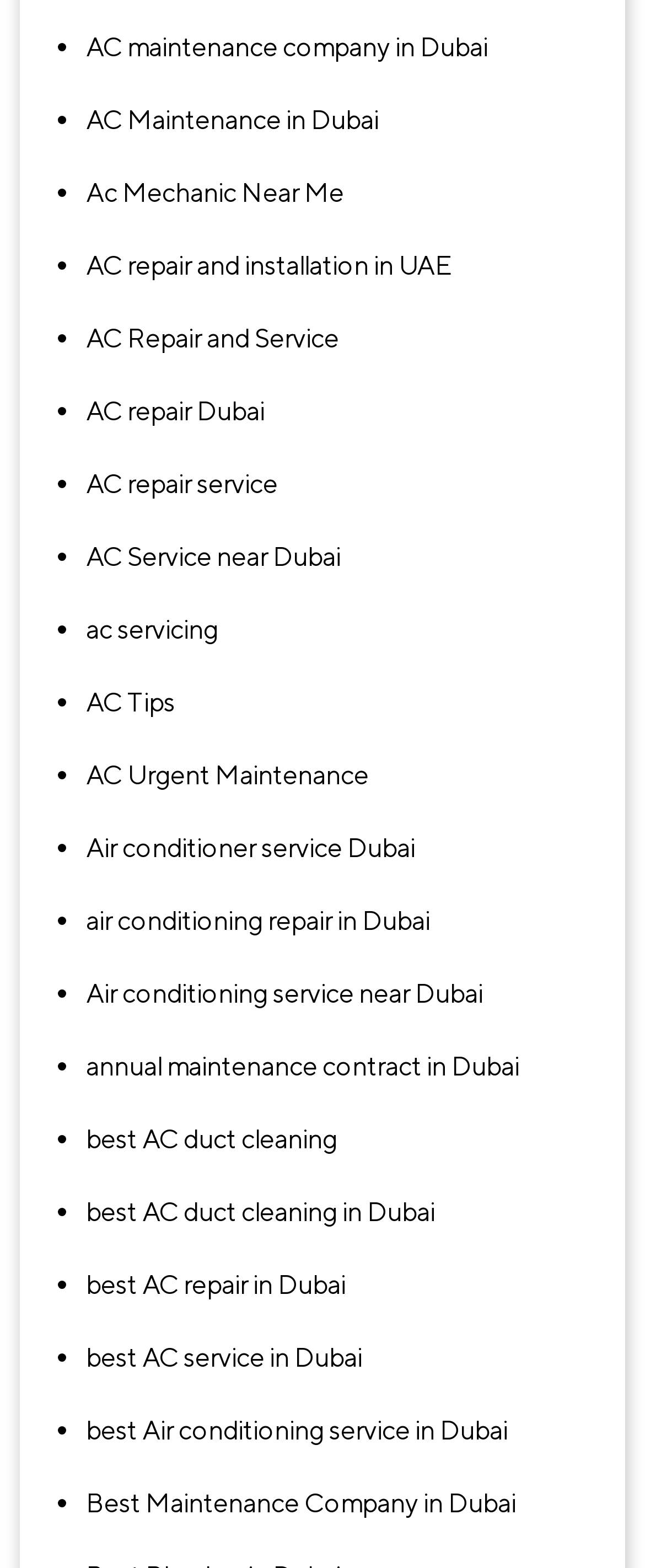Please answer the following question as detailed as possible based on the image: 
Is there a link for annual maintenance contracts?

By examining the links on the webpage, I found that there is a link titled 'annual maintenance contract in Dubai'. This suggests that the webpage provides information or services related to annual maintenance contracts for air conditioning systems in Dubai.